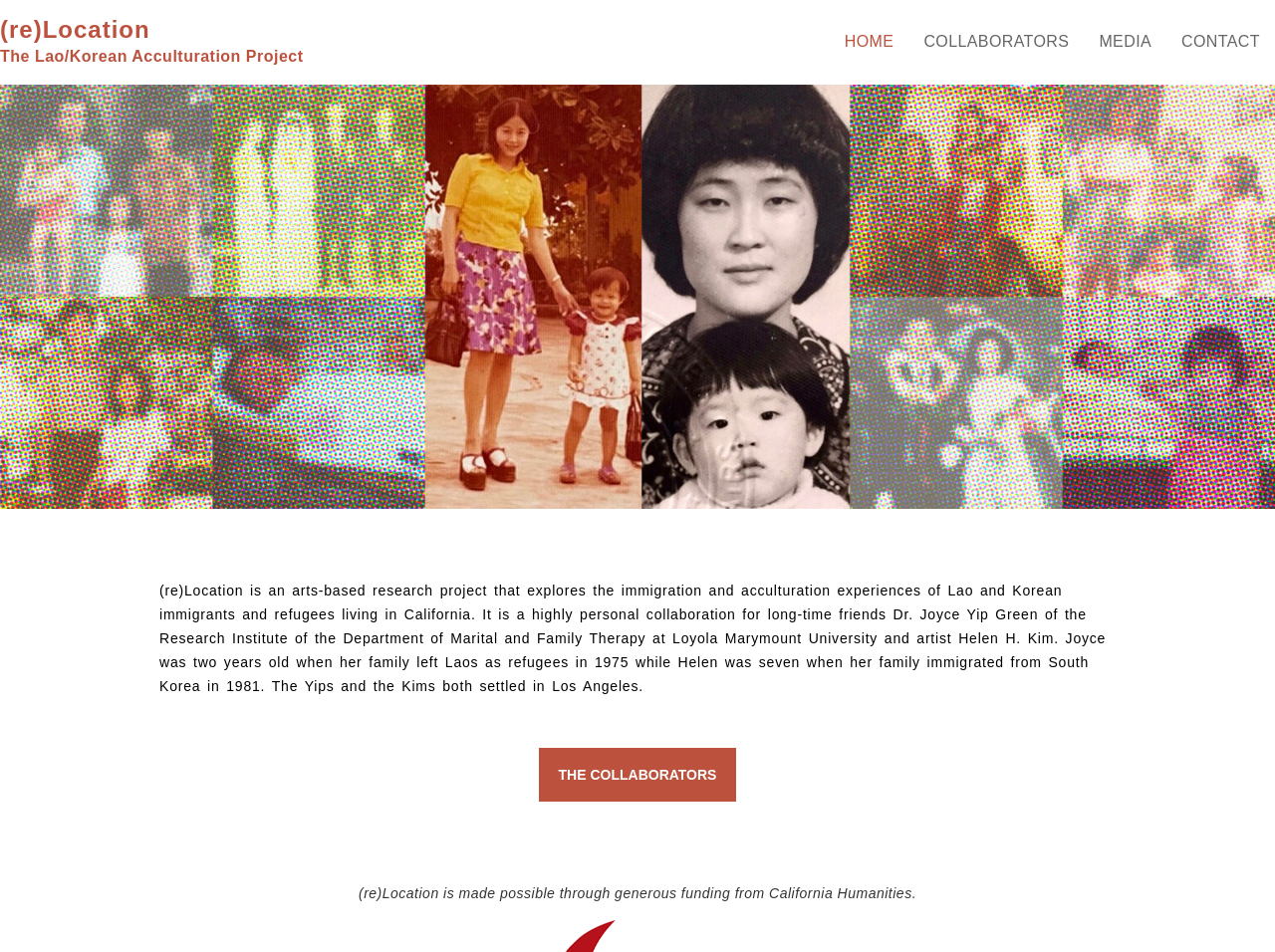What is the funding source of the project?
Please provide a comprehensive answer based on the visual information in the image.

The StaticText element with the description '(re)Location is made possible through generous funding from California Humanities.' indicates that the funding source of the project is California Humanities.